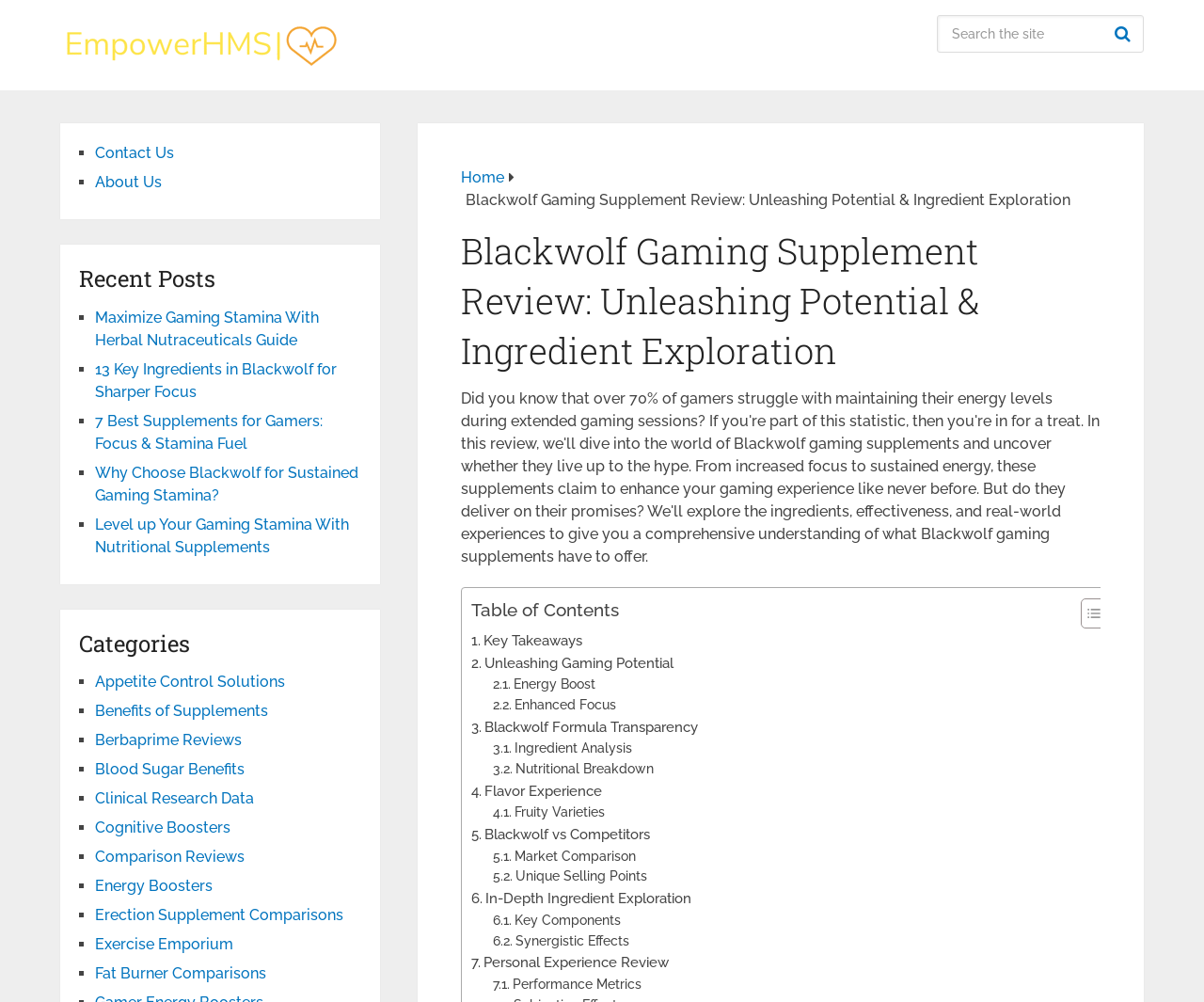From the webpage screenshot, predict the bounding box coordinates (top-left x, top-left y, bottom-right x, bottom-right y) for the UI element described here: Toggle

[0.886, 0.596, 0.923, 0.628]